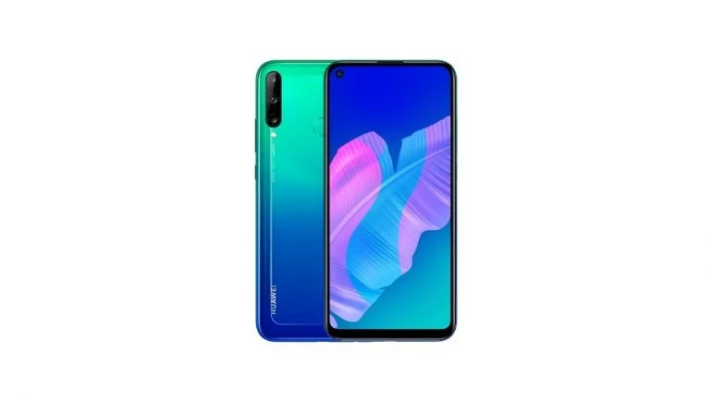What is the capacity of the Huawei Y7p's battery?
Look at the image and answer the question using a single word or phrase.

4000mAh